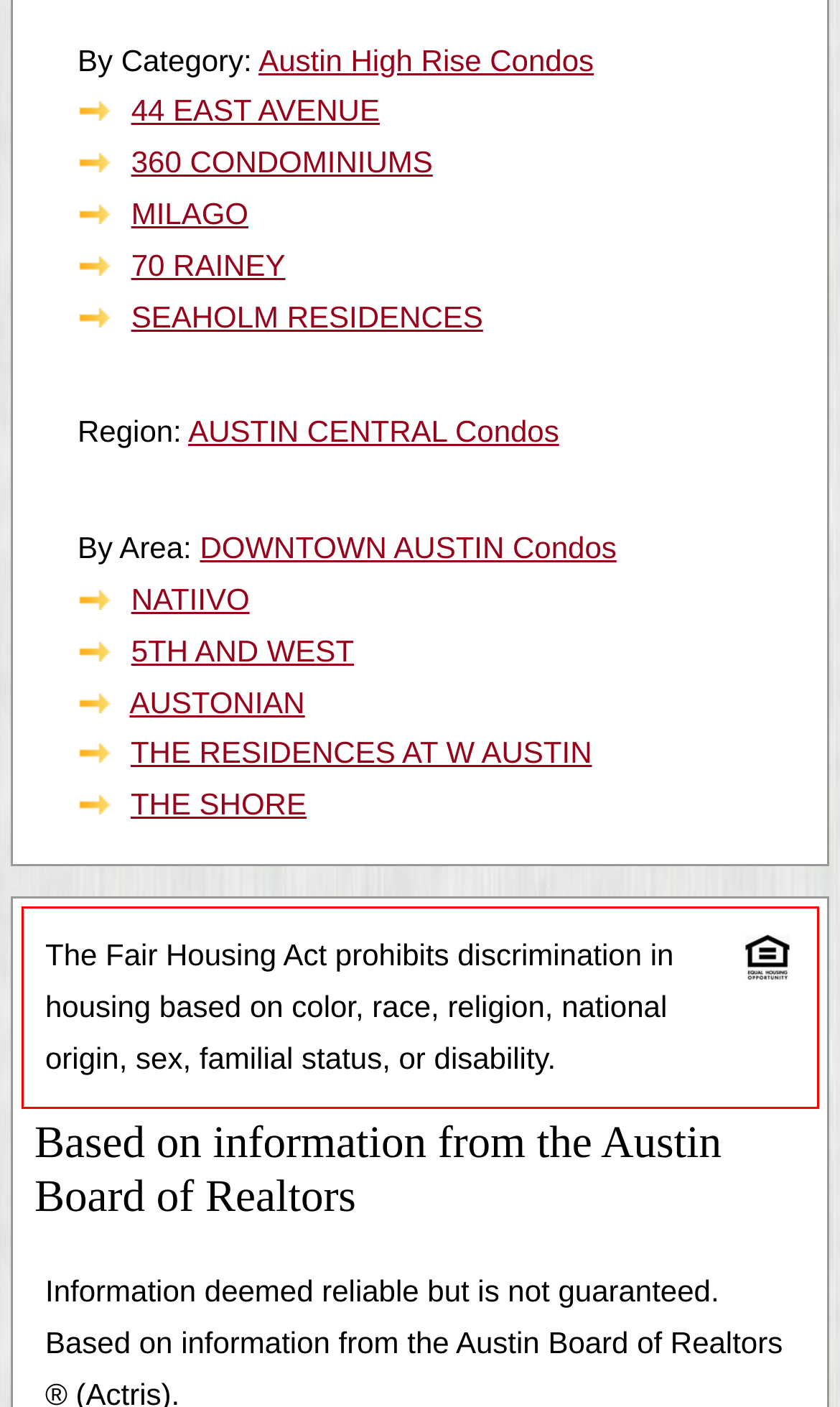Please perform OCR on the text content within the red bounding box that is highlighted in the provided webpage screenshot.

The Fair Housing Act prohibits discrimination in housing based on color, race, religion, national origin, sex, familial status, or disability.